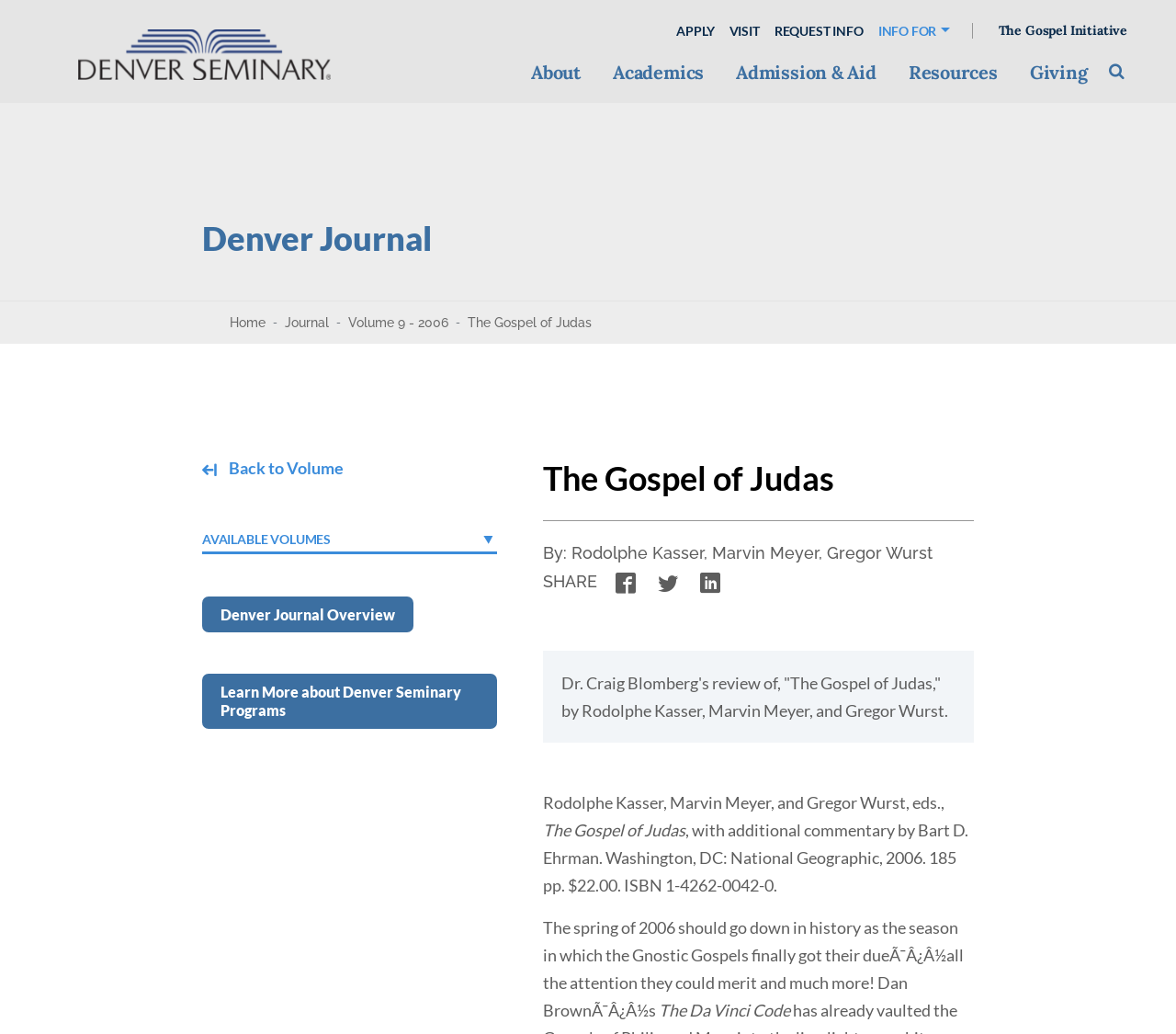Can you find the bounding box coordinates of the area I should click to execute the following instruction: "Go to the 'About' page"?

[0.438, 0.058, 0.507, 0.08]